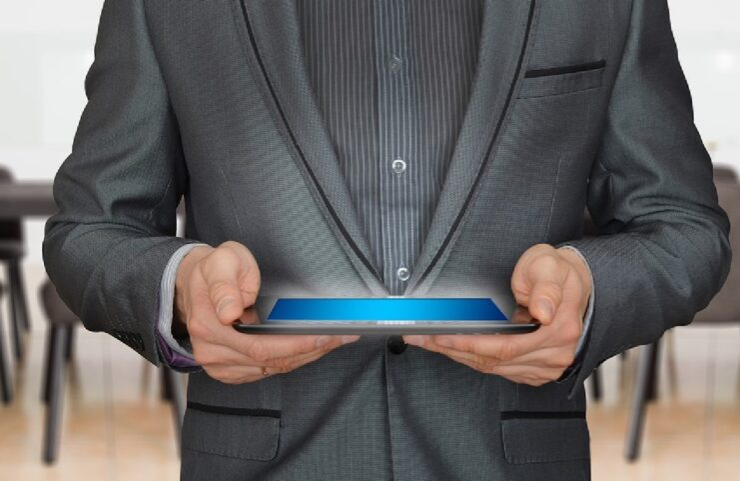What sector is the image related to?
Examine the image and give a concise answer in one word or a short phrase.

Insurance